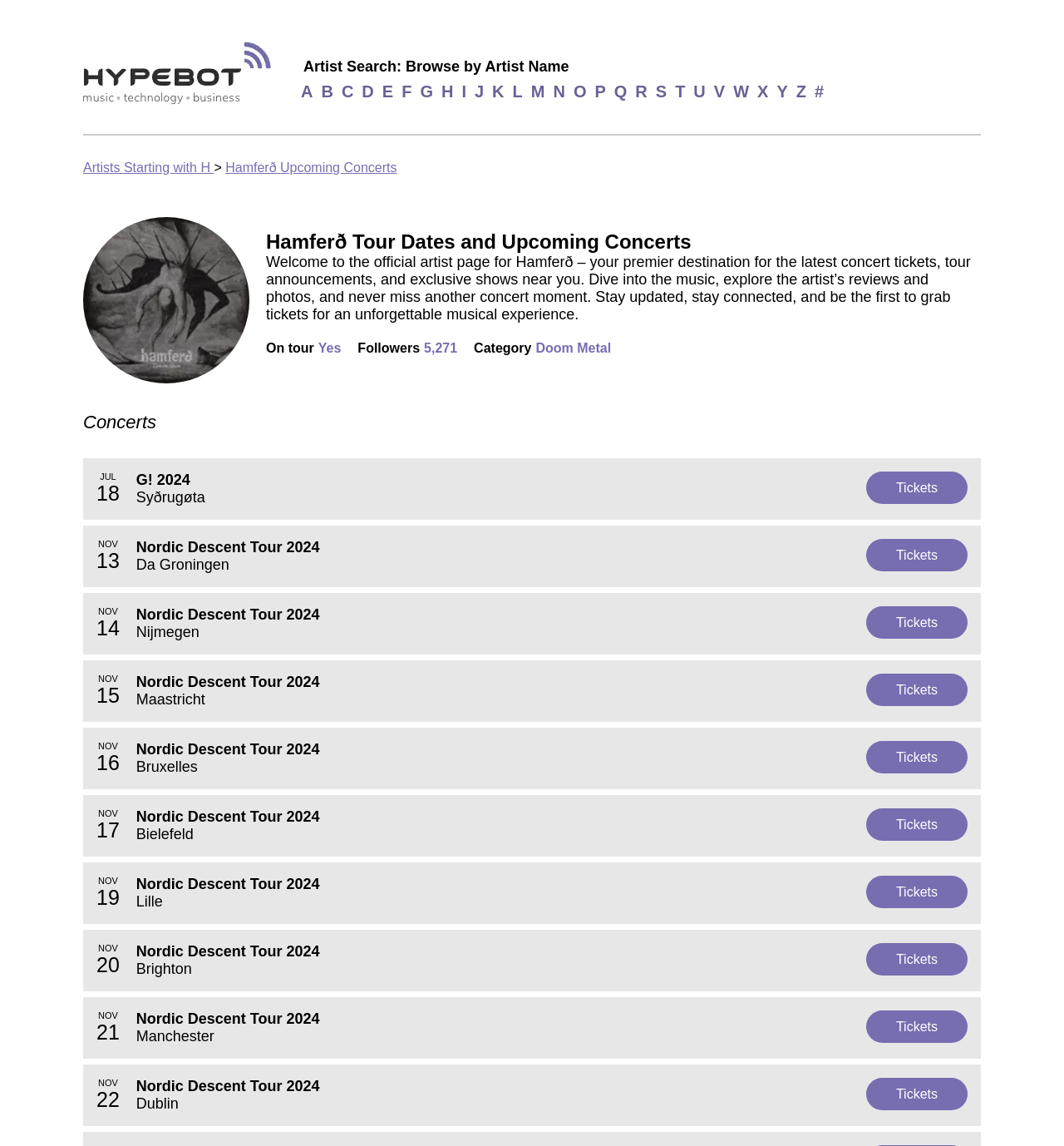Convey a detailed summary of the webpage, mentioning all key elements.

This webpage is about Hamferð, a doom metal band, and their concert tour dates. At the top left, there is a link to find more about Hypebot, accompanied by a small Hypebot image. Below this, there is a section for artist search, where users can browse by artist name, with links to artists starting from A to Z.

On the left side, there is a section dedicated to Hamferð, with a link to their upcoming concerts and an image of the band. Above this section, there is a link to artists starting with H. 

The main content of the page is divided into two parts. The top part has a heading that reads "Hamferð Tour Dates and Upcoming Concerts" and a paragraph that welcomes users to the official artist page, providing information about the latest concert tickets, tour announcements, and exclusive shows near the user's location.

Below this, there are several sections displaying information about the band, including whether they are on tour, the number of followers, and their music category. 

The bottom part of the page lists several upcoming concert dates and locations, with links to purchase tickets for each event. These concerts are scheduled to take place in various cities across Europe, including Syðrugøta, Da Groningen, Nijmegen, Maastricht, Bruxelles, Bielefeld, Lille, Brighton, Manchester, and Dublin.